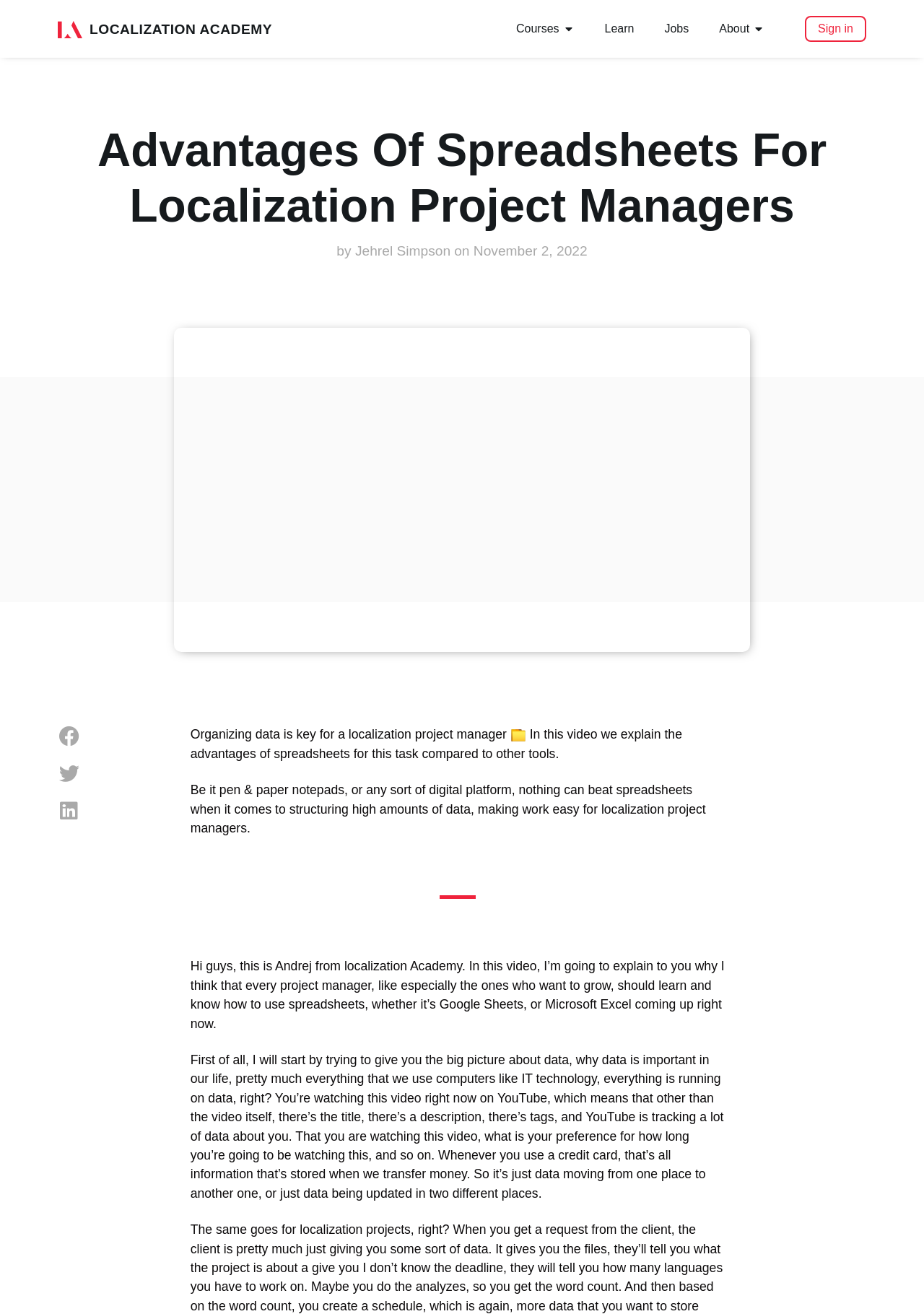Who is the author of the video?
Please interpret the details in the image and answer the question thoroughly.

The author of the video is mentioned in the StaticText element with the text 'by Jehrel Simpson'.